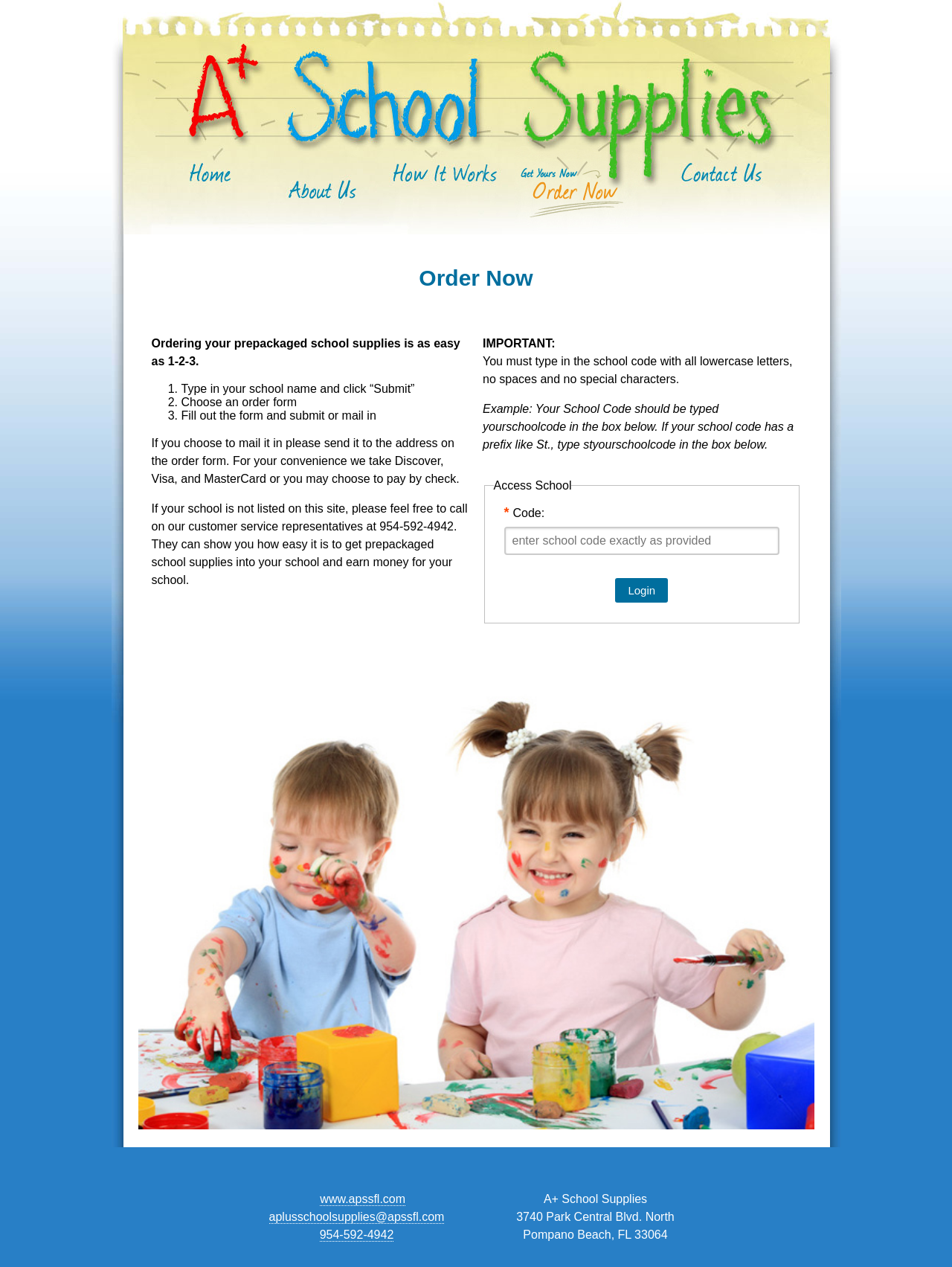Provide a brief response to the question below using a single word or phrase: 
What is the address of A+ School Supplies?

3740 Park Central Blvd. North